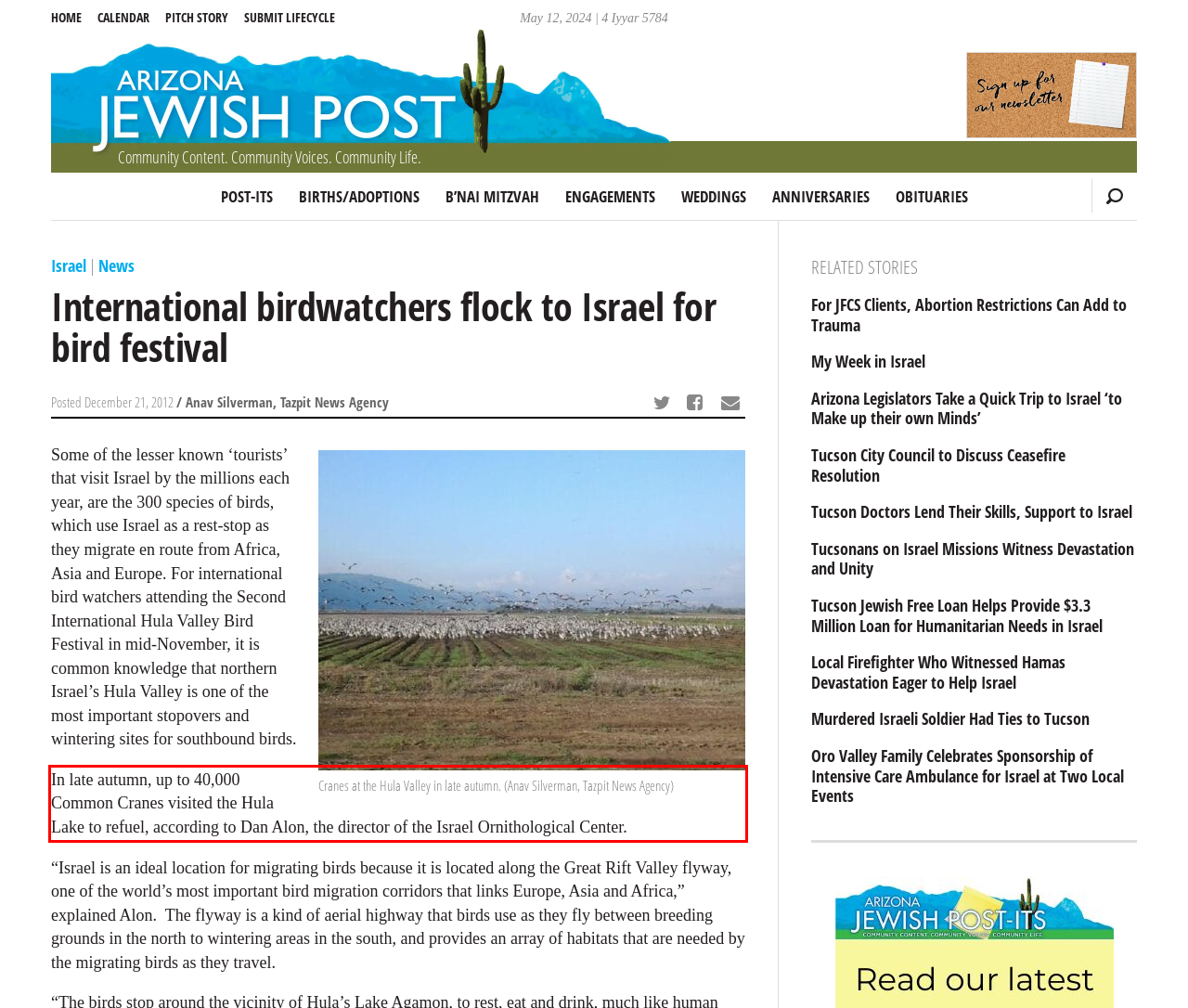Using the webpage screenshot, recognize and capture the text within the red bounding box.

In late autumn, up to 40,000 Common Cranes visited the Hula Lake to refuel, according to Dan Alon, the director of the Israel Ornithological Center.